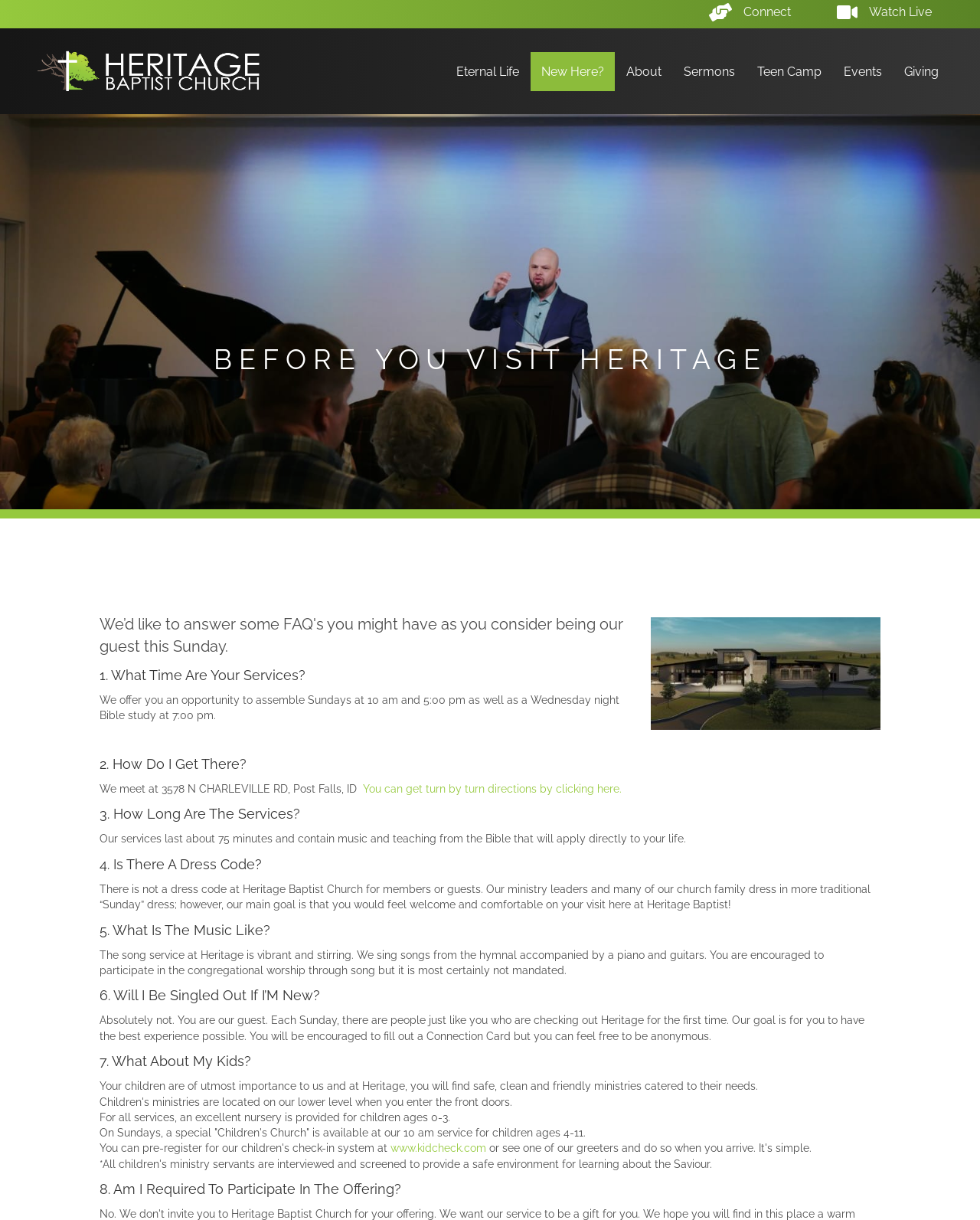What time are the Sunday services?
Please answer the question with as much detail and depth as you can.

According to the webpage, the answer can be found in the section '1. What Time Are Your Services?' which states 'We offer you an opportunity to assemble Sundays at 10 am and 5:00 pm...'.